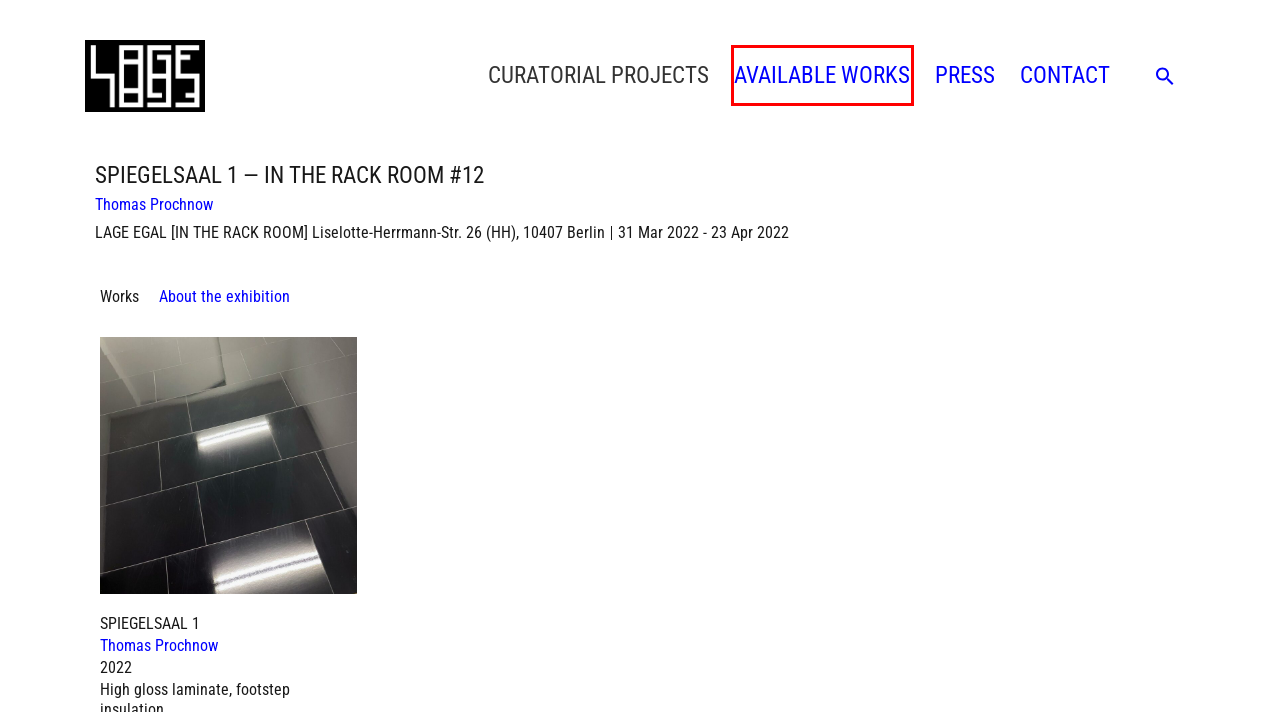You have been given a screenshot of a webpage, where a red bounding box surrounds a UI element. Identify the best matching webpage description for the page that loads after the element in the bounding box is clicked. Options include:
A. Contact – LAGE EGAL Curatorial Projects
B. Thomas Prochnow – LAGE EGAL Curatorial Projects
C. News – LAGE EGAL Curatorial Projects
D. SPIEGELSAAL 1 – LAGE EGAL Curatorial Projects
E. Artists – LAGE EGAL Curatorial Projects
F. Kunstdatenbank und Websites für Galerien, Künstler und Sammlungen / Artbutler
G. Exhibitions – LAGE EGAL Curatorial Projects
H. Data Policy – LAGE EGAL Curatorial Projects

E